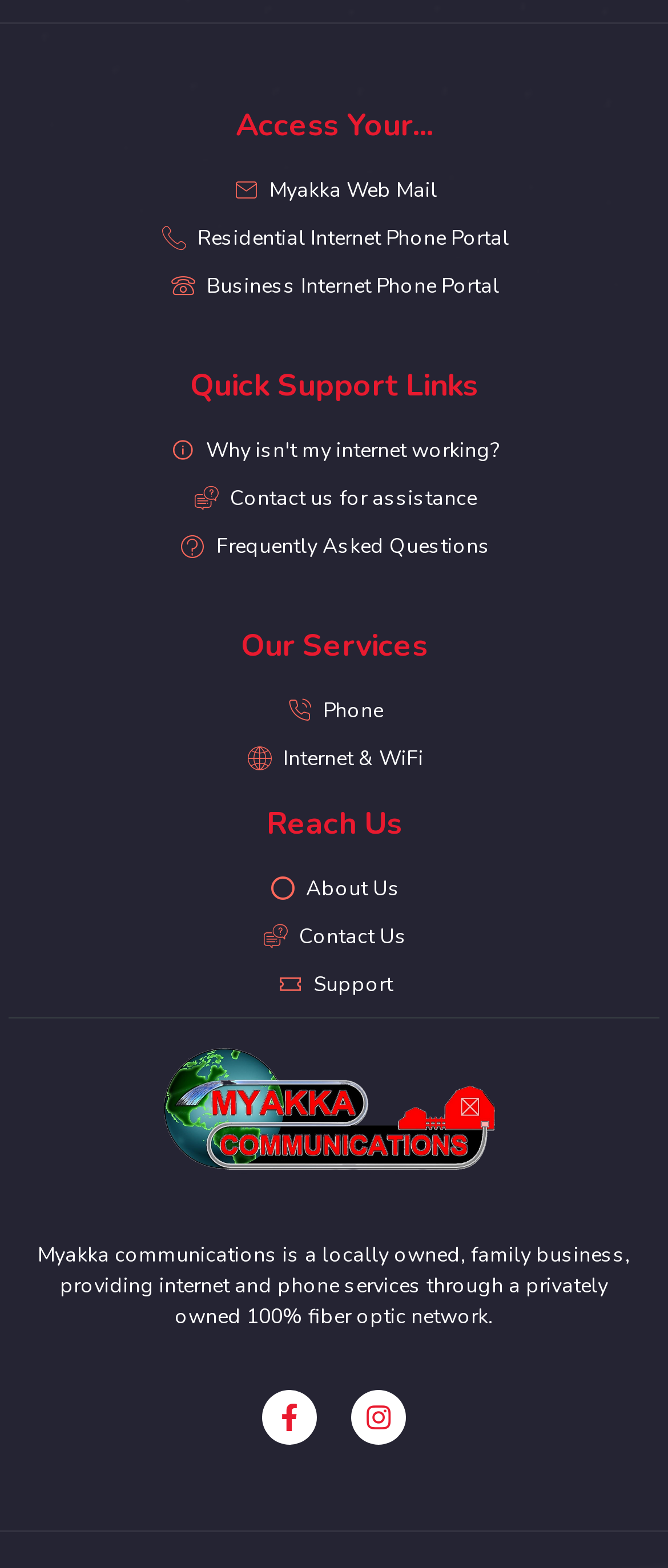How can I contact the company for assistance?
Please look at the screenshot and answer using one word or phrase.

Contact us link